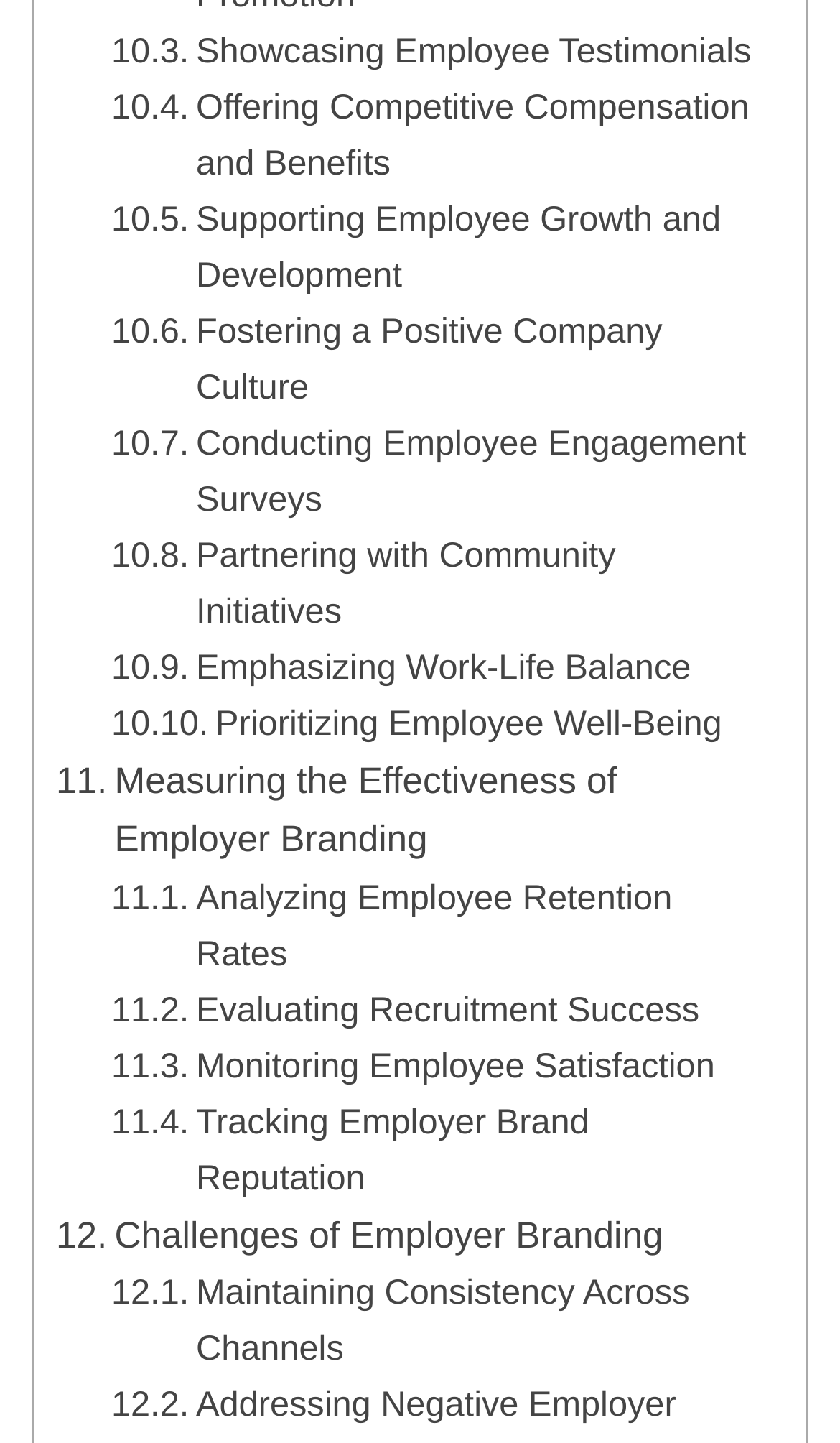What is the topic of the first link?
Using the visual information, reply with a single word or short phrase.

Employee Testimonials